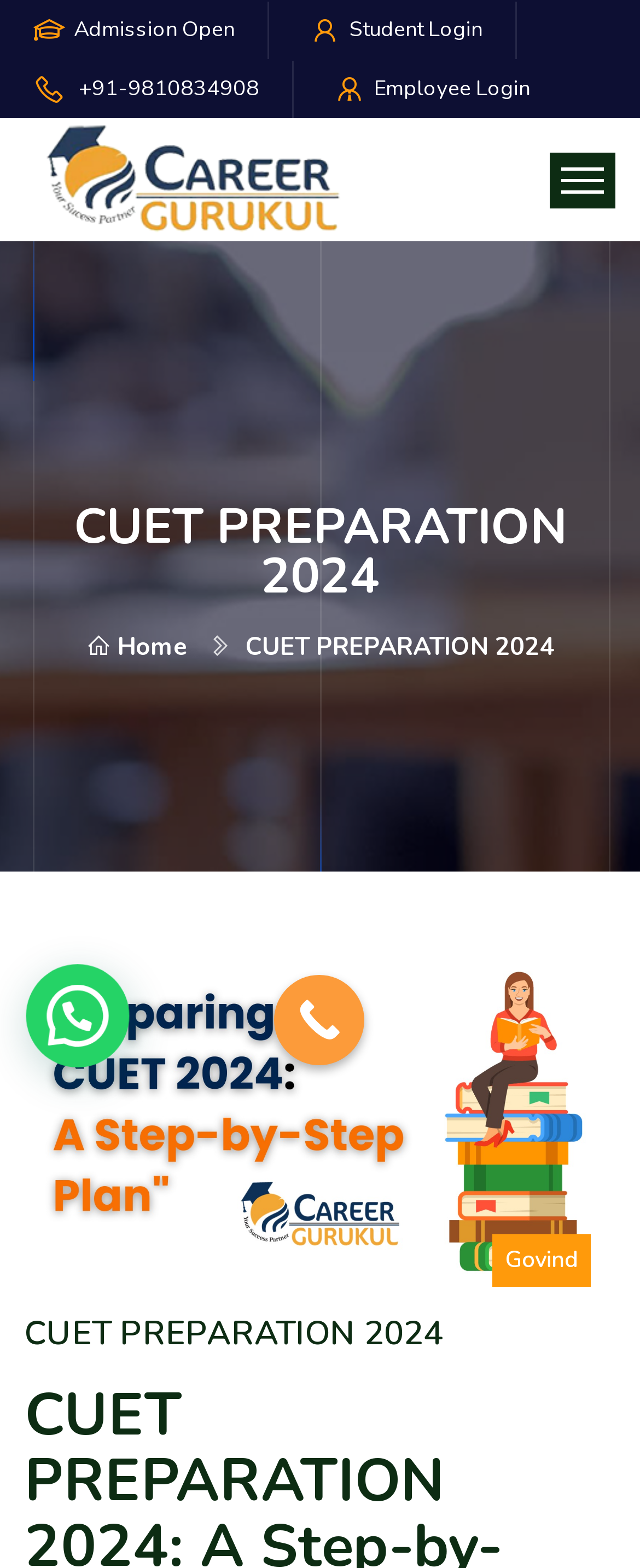Please locate the bounding box coordinates for the element that should be clicked to achieve the following instruction: "Contact us via email". Ensure the coordinates are given as four float numbers between 0 and 1, i.e., [left, top, right, bottom].

None